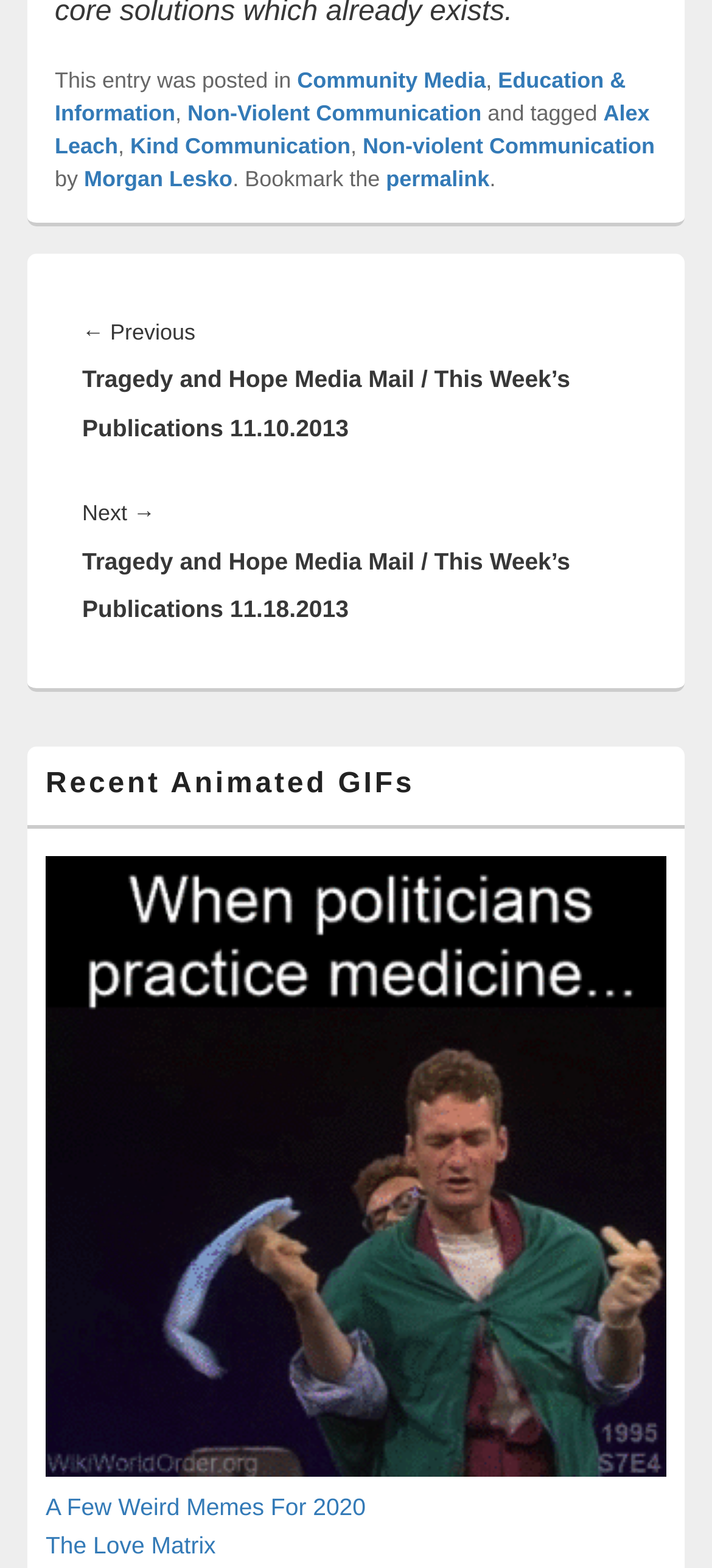Can you show the bounding box coordinates of the region to click on to complete the task described in the instruction: "View the 'Previous post: Tragedy and Hope Media Mail / This Week’s Publications 11.10.2013'"?

[0.115, 0.197, 0.885, 0.289]